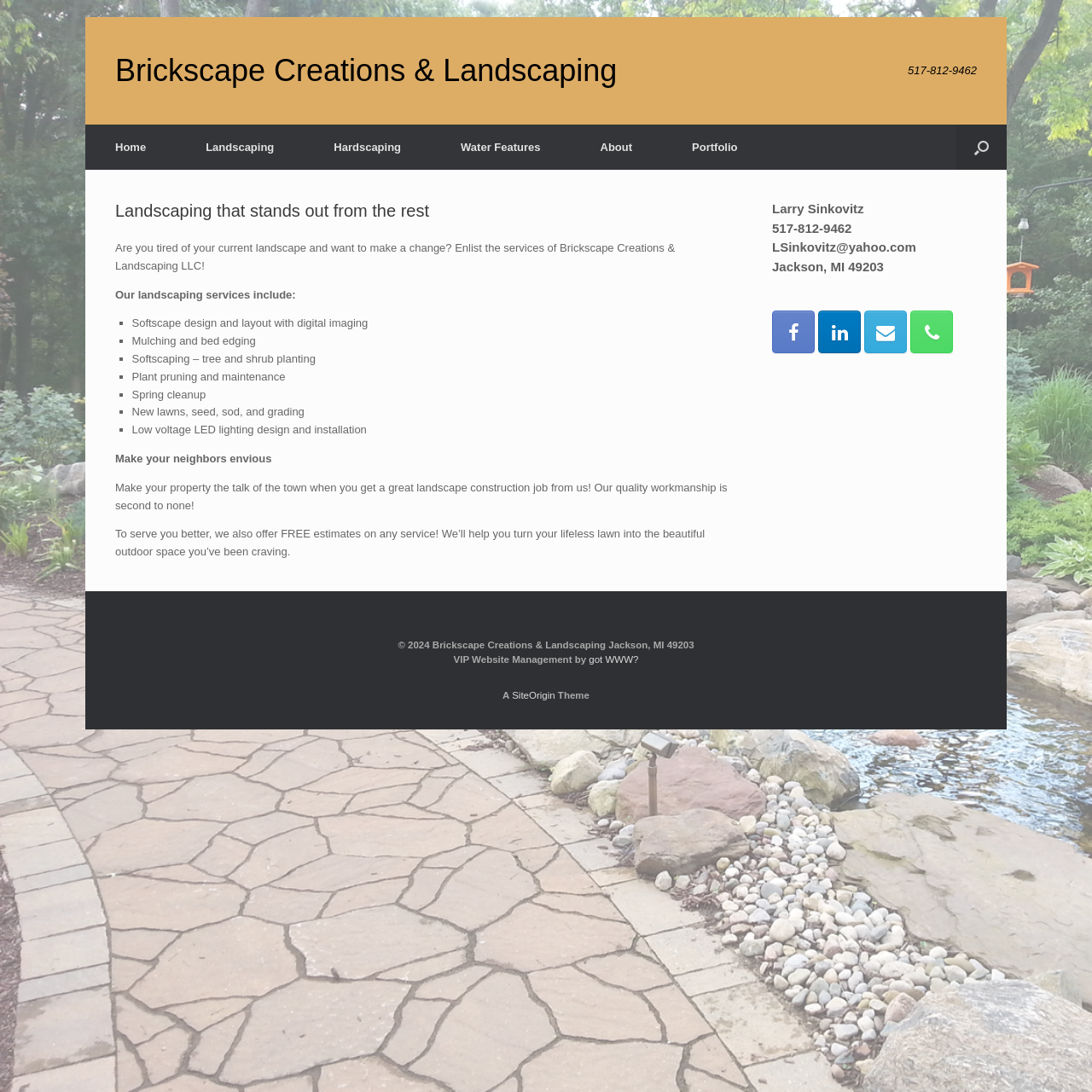Identify the bounding box coordinates of the region that needs to be clicked to carry out this instruction: "Check out Fitness options". Provide these coordinates as four float numbers ranging from 0 to 1, i.e., [left, top, right, bottom].

None